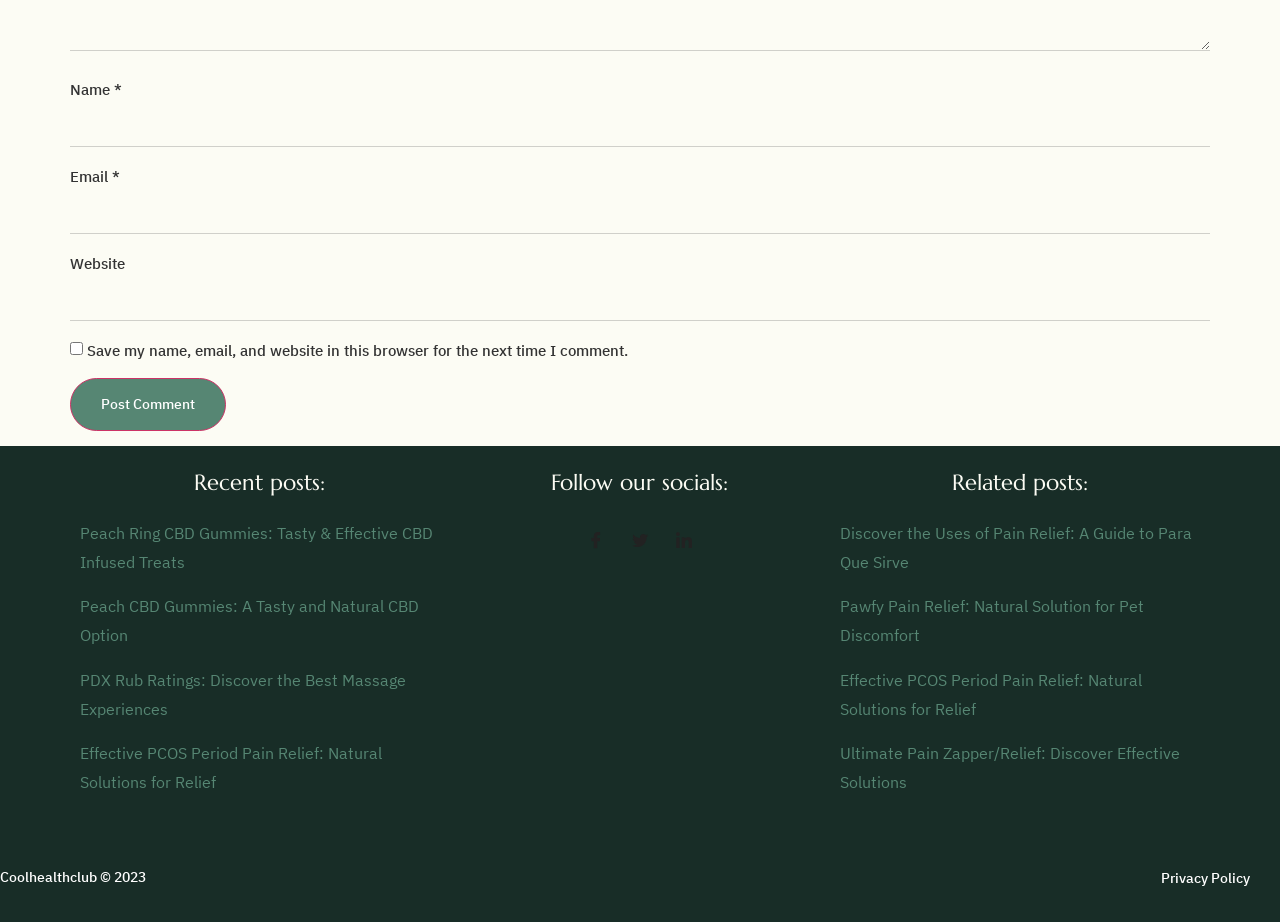Please respond to the question using a single word or phrase:
How many social media links are available?

3